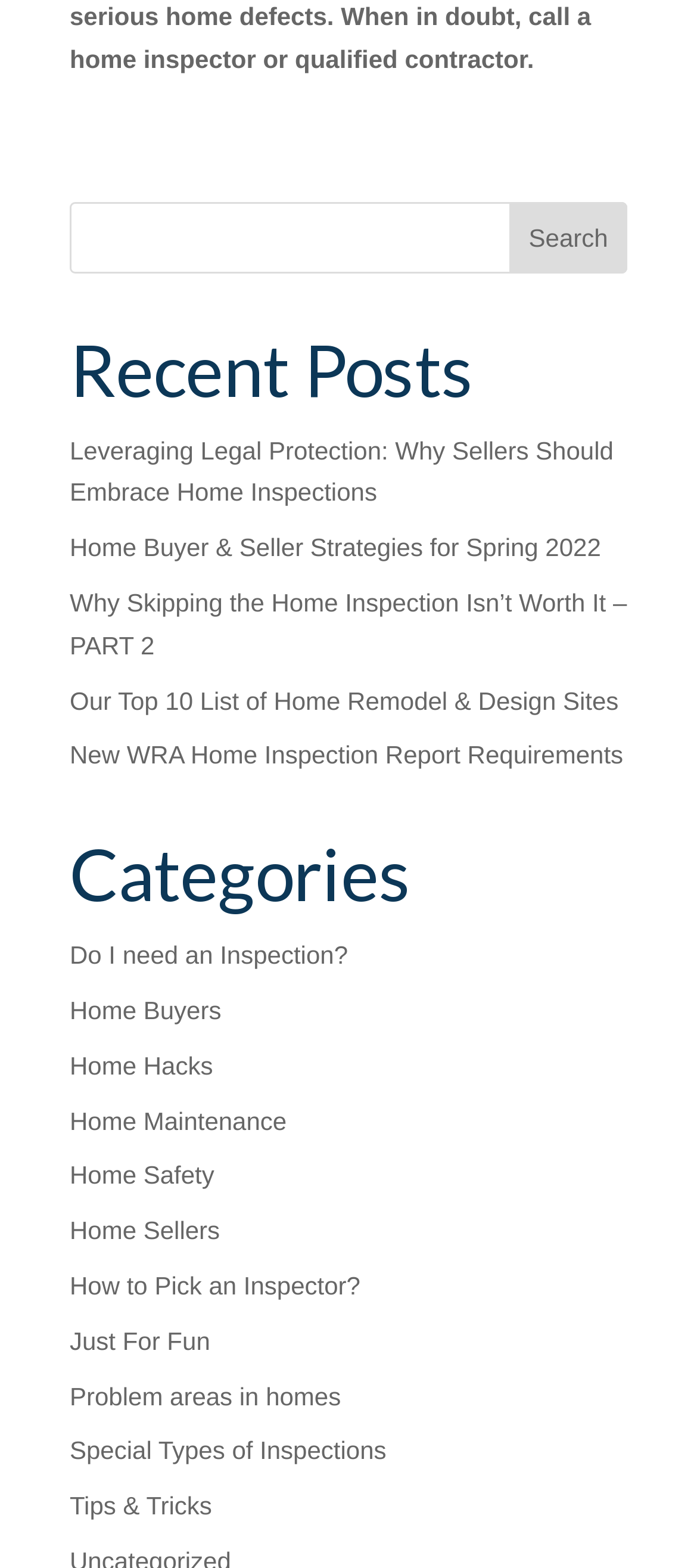Using the provided element description, identify the bounding box coordinates as (top-left x, top-left y, bottom-right x, bottom-right y). Ensure all values are between 0 and 1. Description: Home Hacks

[0.1, 0.67, 0.305, 0.688]